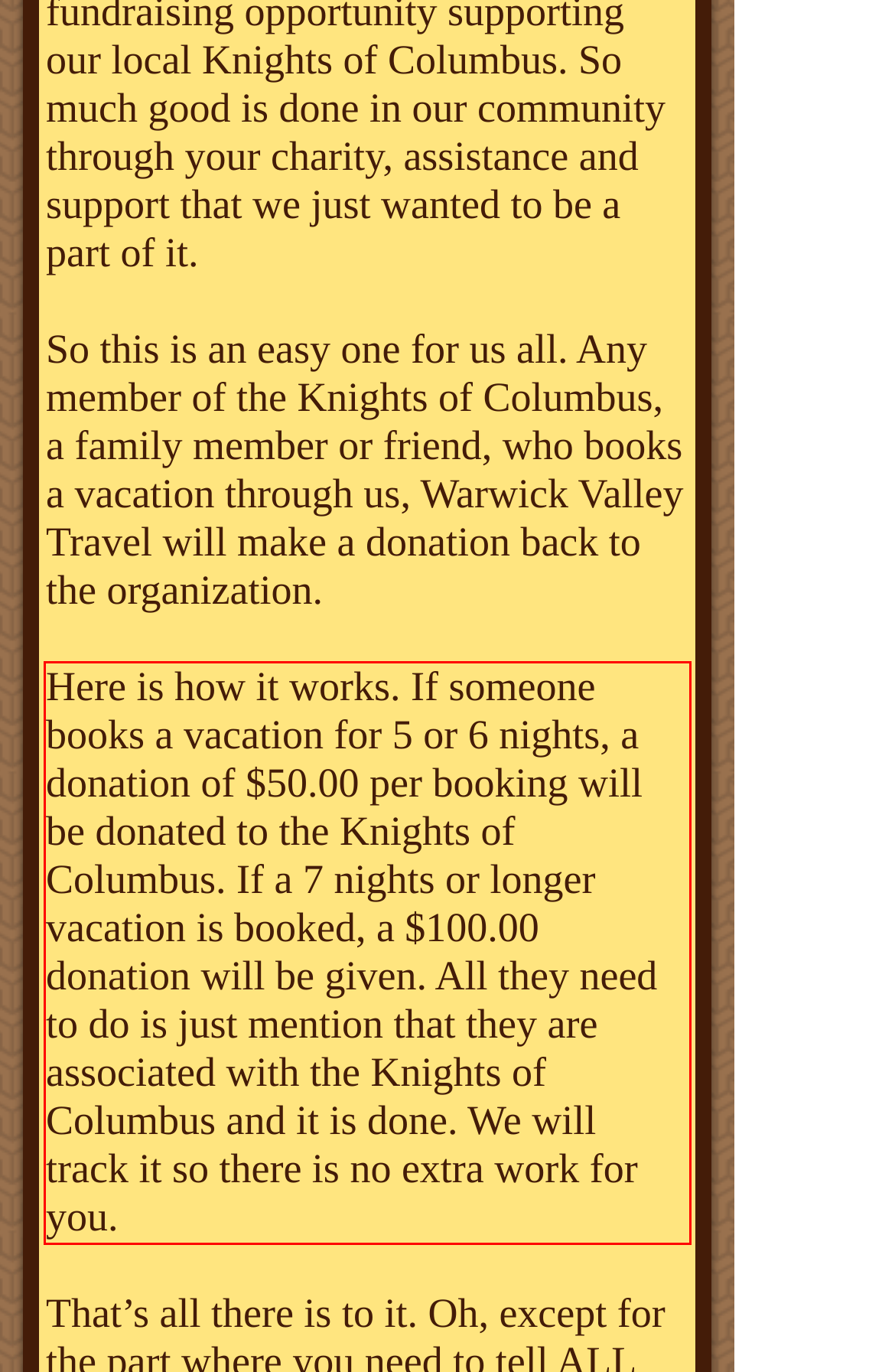Look at the webpage screenshot and recognize the text inside the red bounding box.

Here is how it works. If someone books a vacation for 5 or 6 nights, a donation of $50.00 per booking will be donated to the Knights of Columbus. If a 7 nights or longer vacation is booked, a $100.00 donation will be given. All they need to do is just mention that they are associated with the Knights of Columbus and it is done. We will track it so there is no extra work for you.